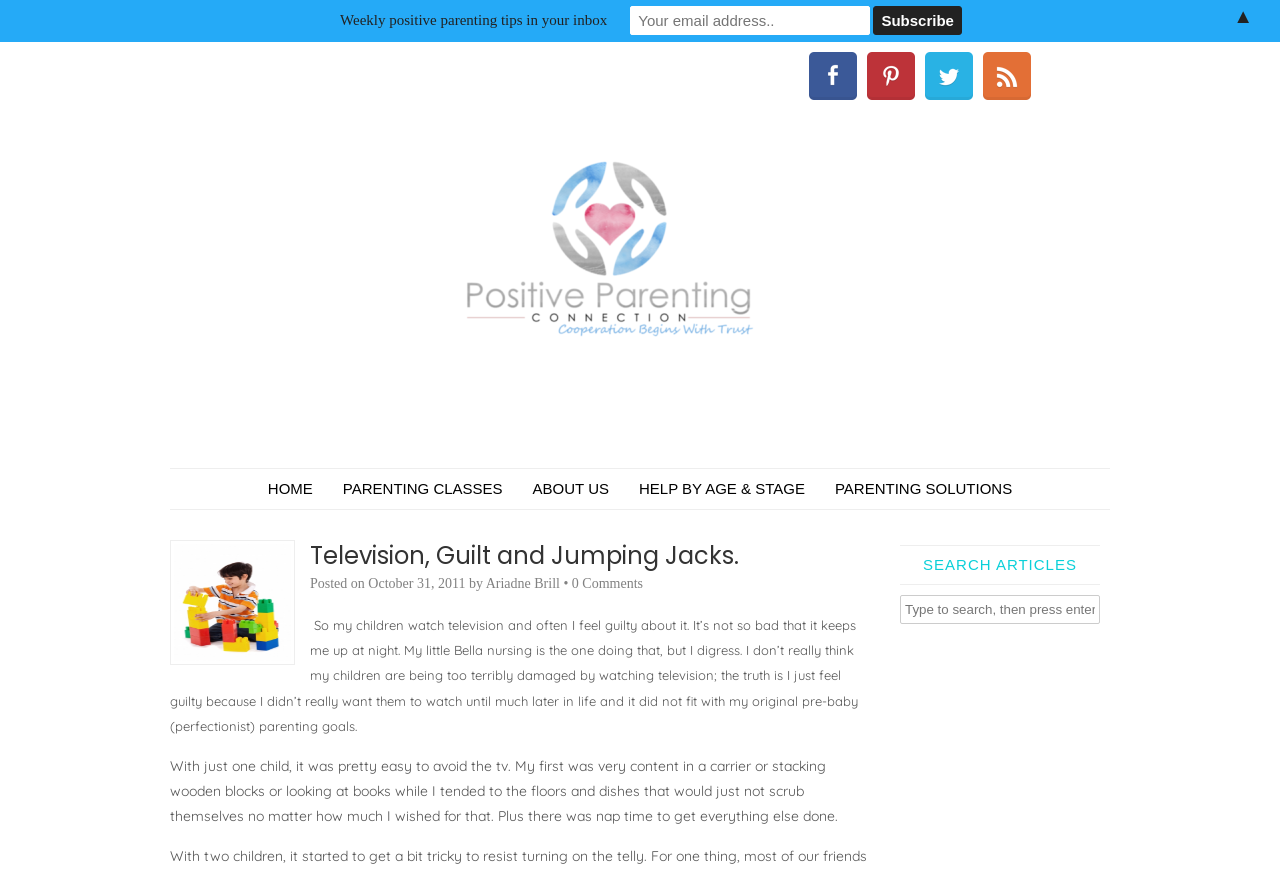Please find and provide the title of the webpage.

Television, Guilt and Jumping Jacks.